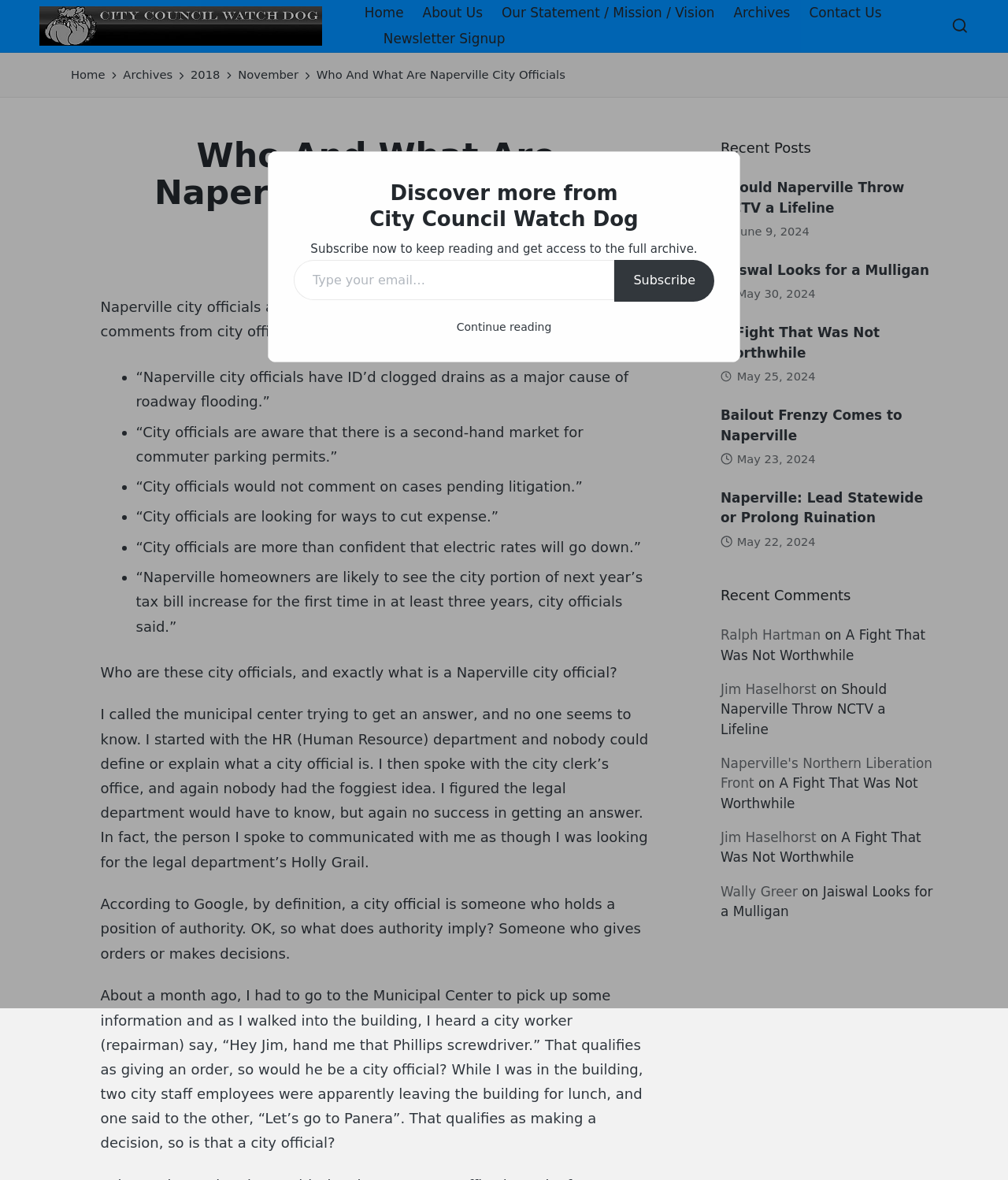Please identify and generate the text content of the webpage's main heading.

Who And What Are Naperville City Officials